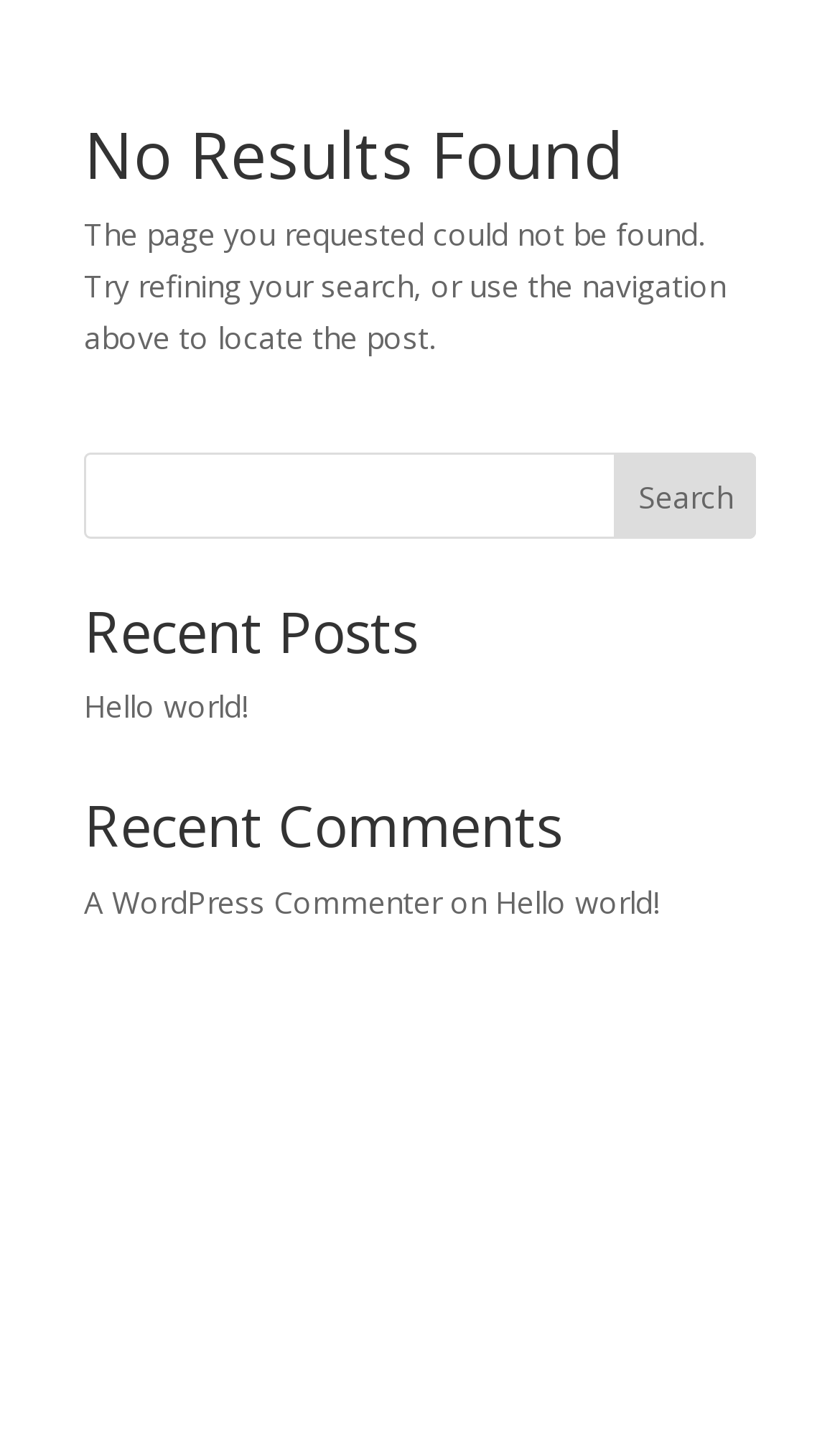Please give a concise answer to this question using a single word or phrase: 
What is the current page status?

Not found